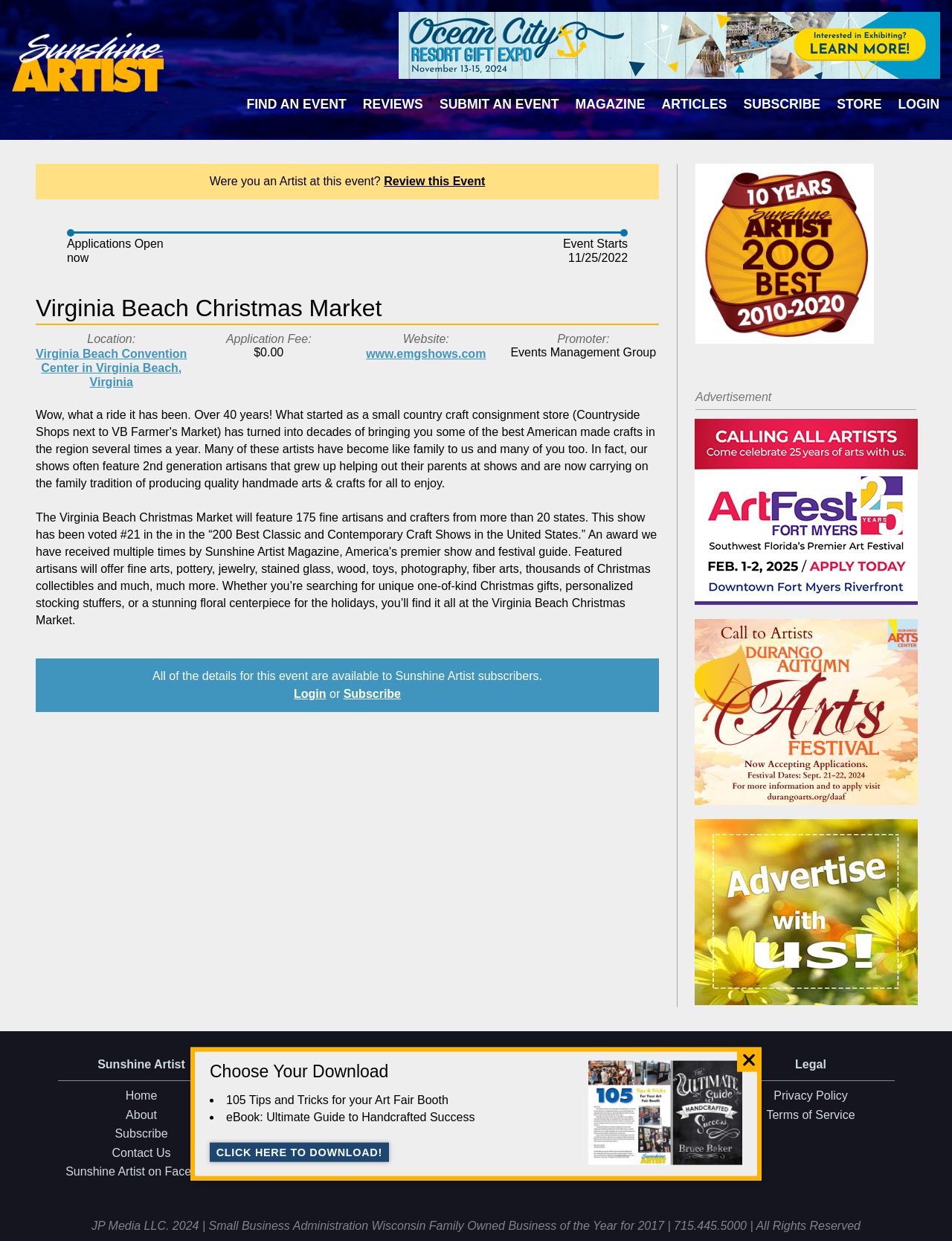Give a one-word or short phrase answer to this question: 
What is the date of the event?

11/25/2022